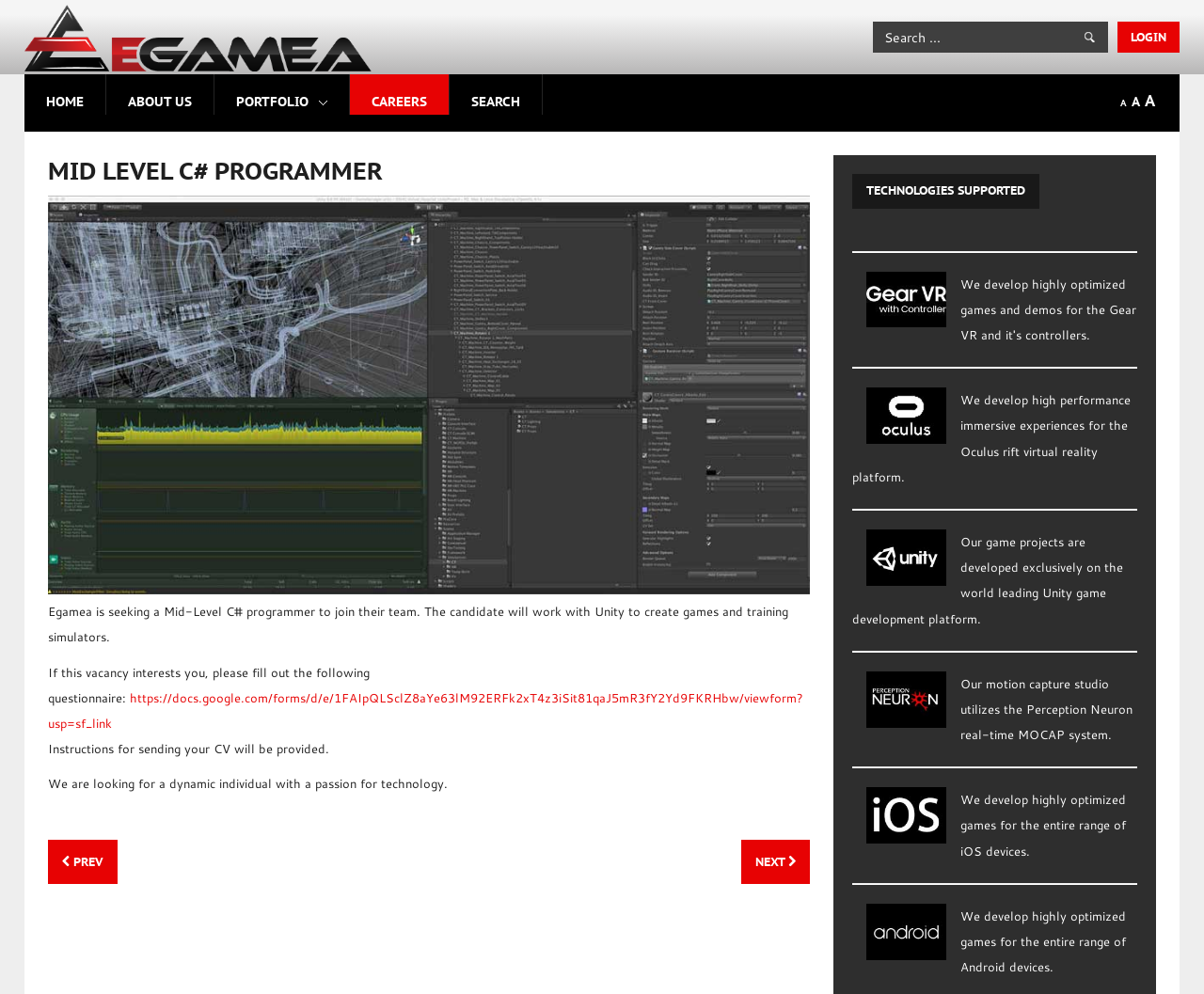Please determine the bounding box coordinates of the area that needs to be clicked to complete this task: 'Search for something'. The coordinates must be four float numbers between 0 and 1, formatted as [left, top, right, bottom].

[0.725, 0.0, 0.921, 0.053]